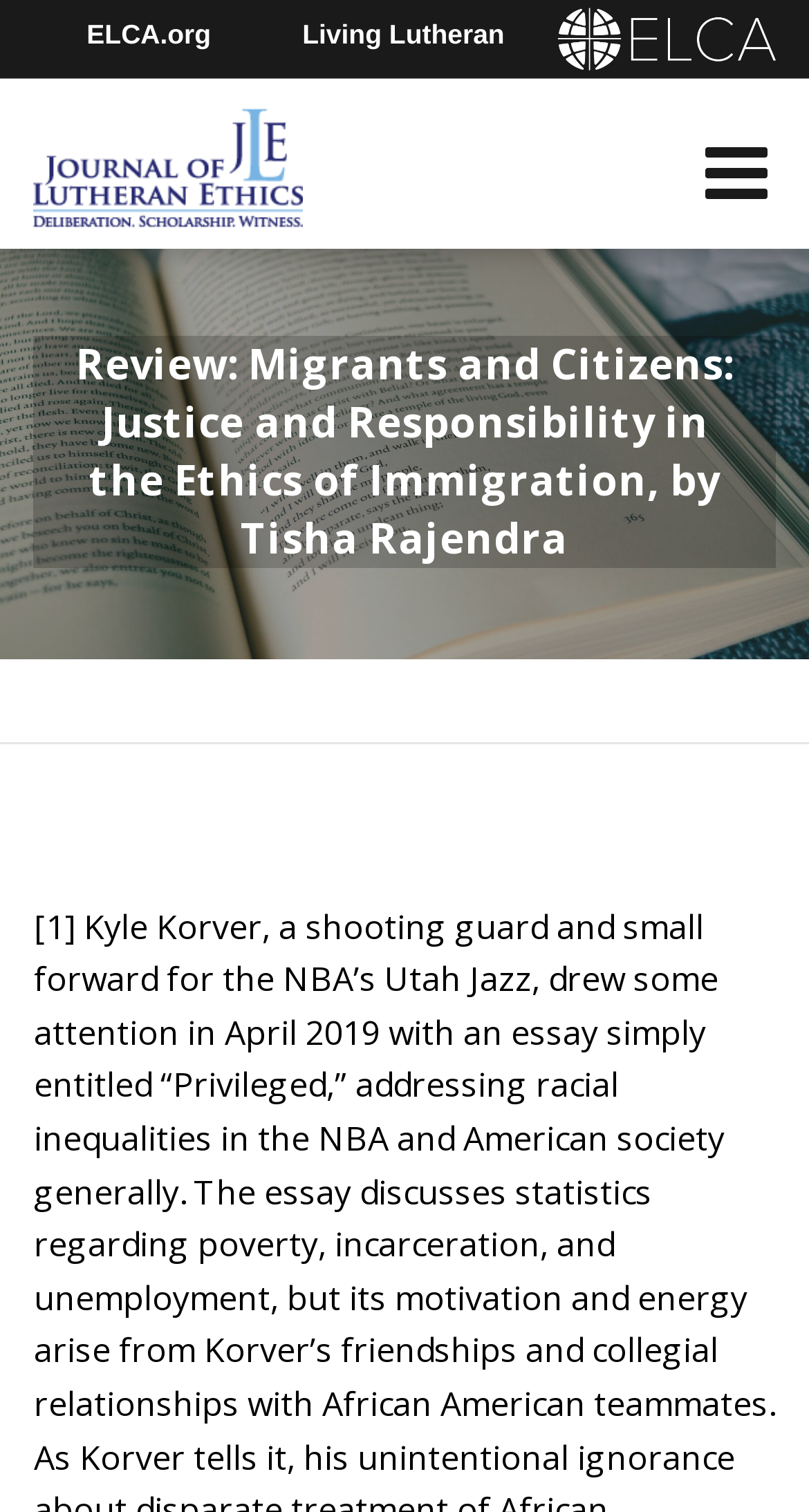What is the logo above the 'Churchwide Assembly' link?
Observe the image and answer the question with a one-word or short phrase response.

ELCA logo